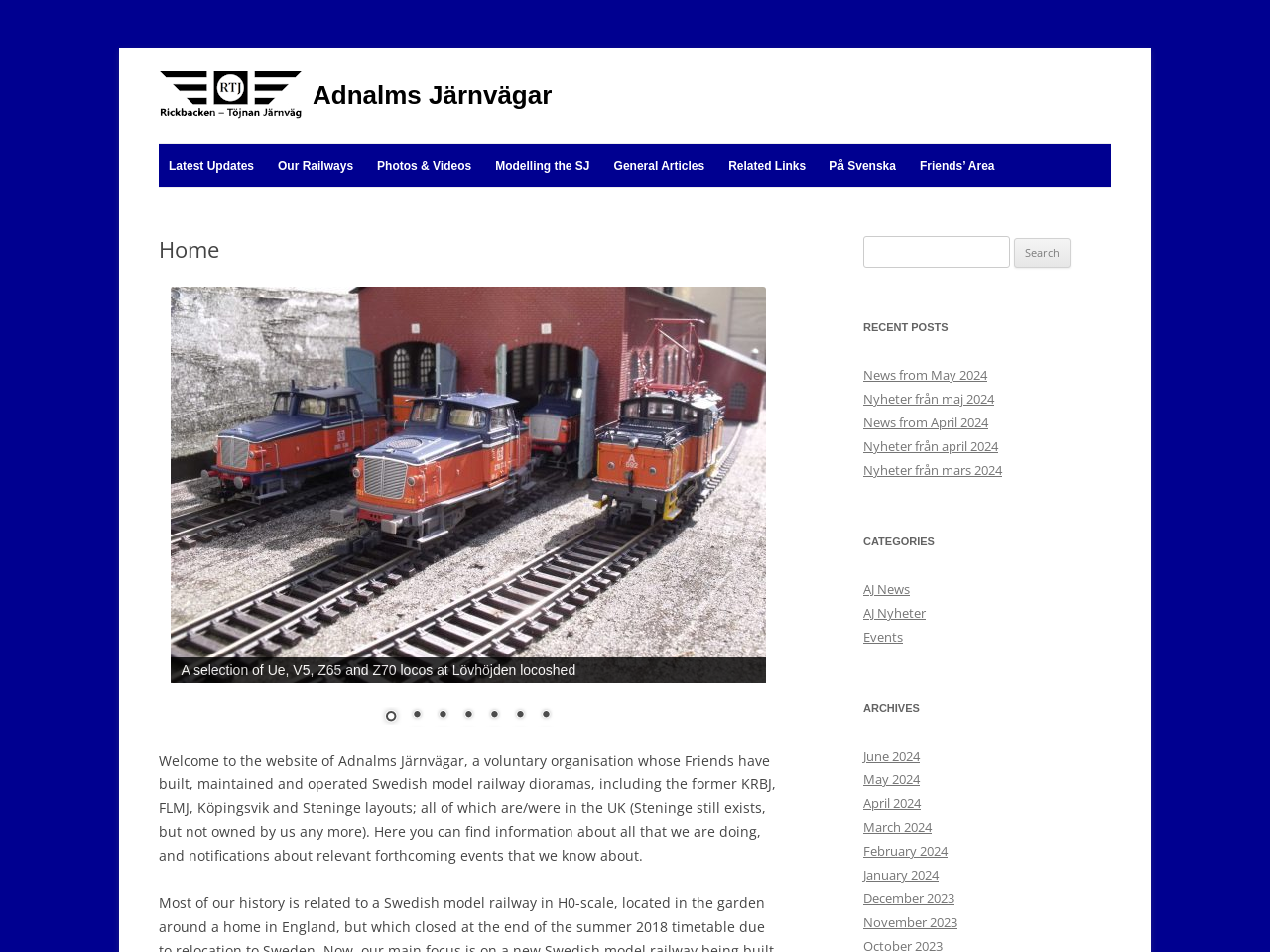Bounding box coordinates must be specified in the format (top-left x, top-left y, bottom-right x, bottom-right y). All values should be floating point numbers between 0 and 1. What are the bounding box coordinates of the UI element described as: Previous

[0.146, 0.488, 0.17, 0.519]